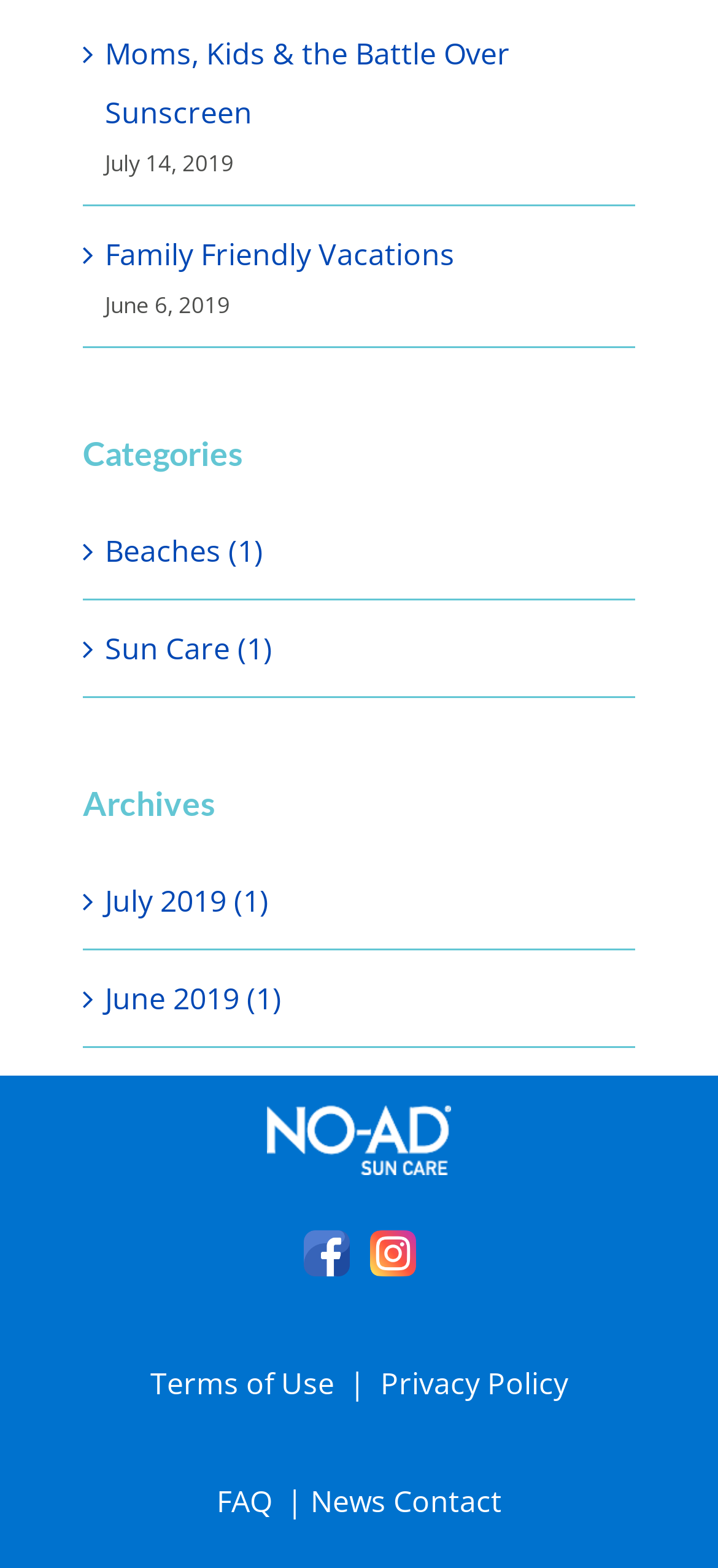How many articles are listed under the 'July 2019' archive?
Refer to the image and answer the question using a single word or phrase.

1